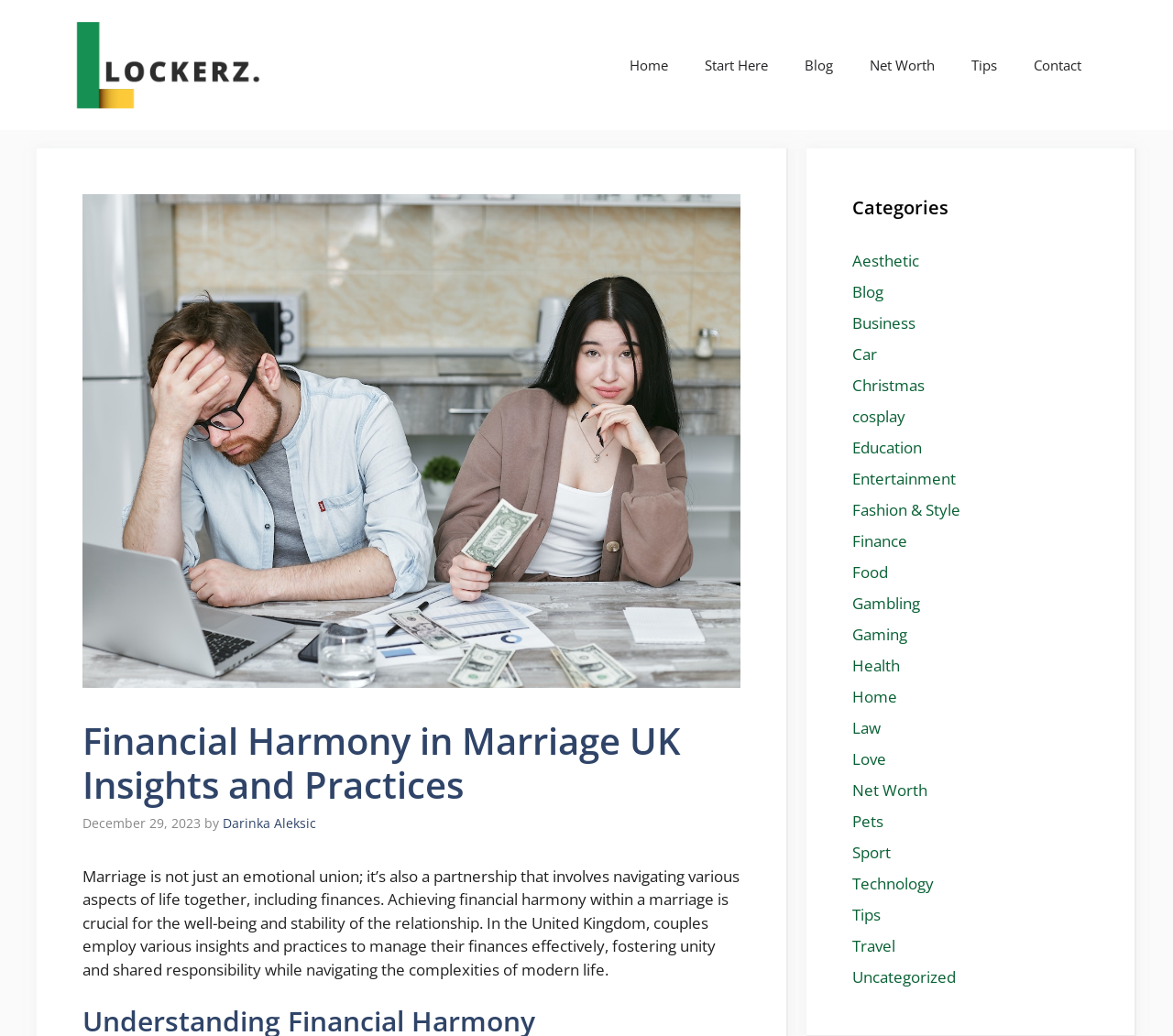Provide the bounding box coordinates for the area that should be clicked to complete the instruction: "Click the Axcellant Logo".

None